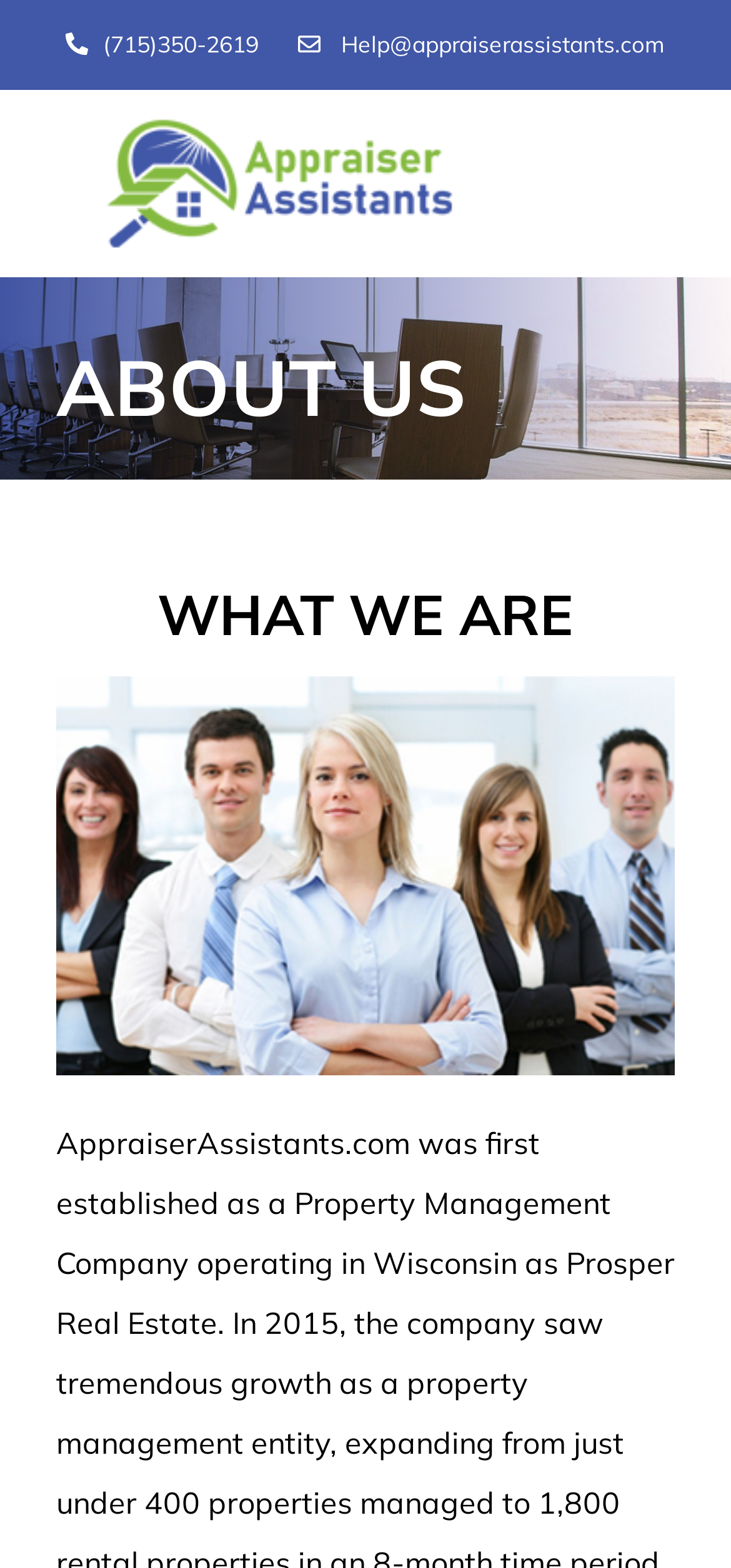Please give the bounding box coordinates of the area that should be clicked to fulfill the following instruction: "Sign up now". The coordinates should be in the format of four float numbers from 0 to 1, i.e., [left, top, right, bottom].

[0.0, 0.495, 1.0, 0.572]